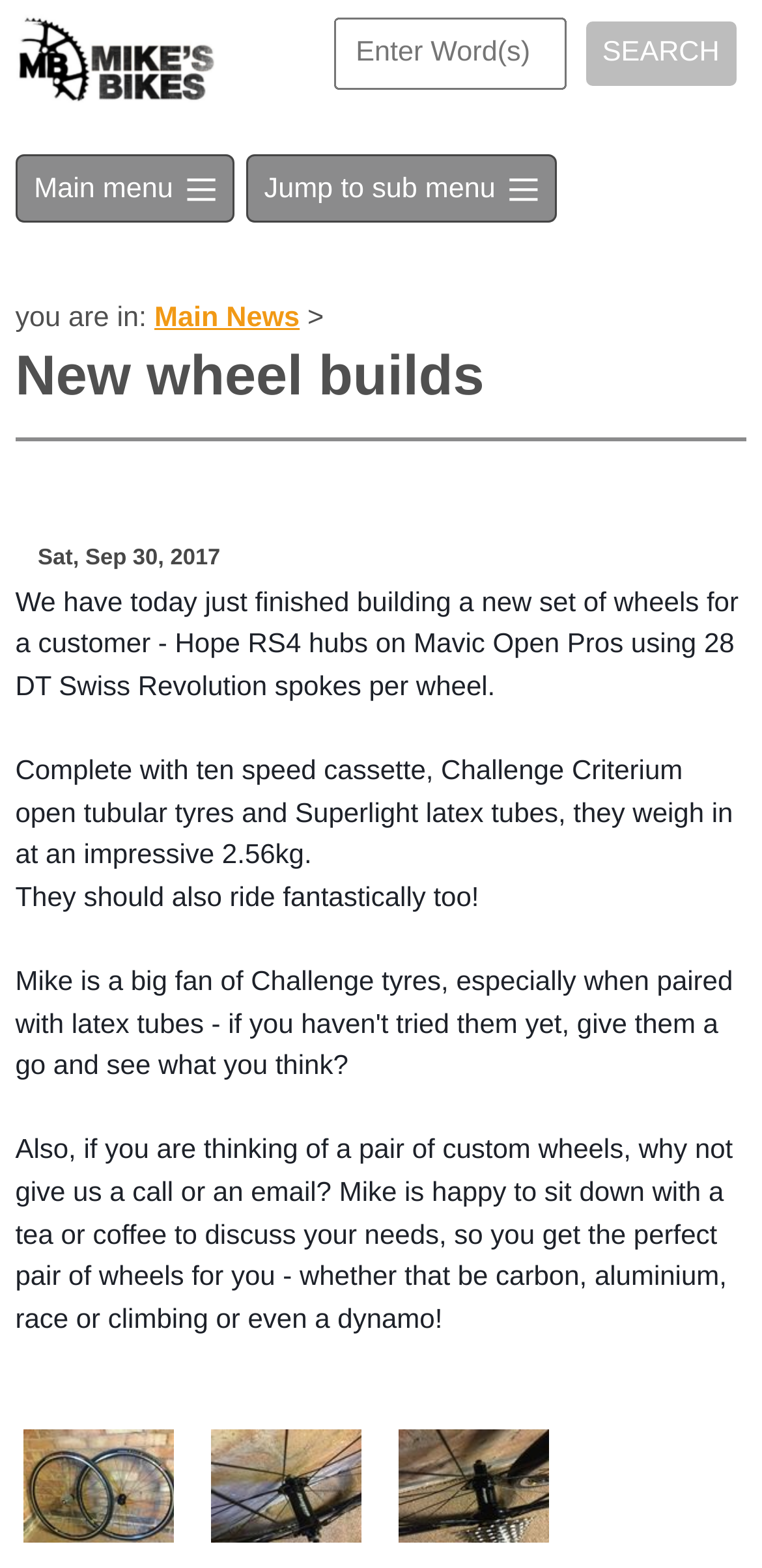Provide a brief response to the question below using one word or phrase:
What is the date of the news article?

Sat, Sep 30, 2017